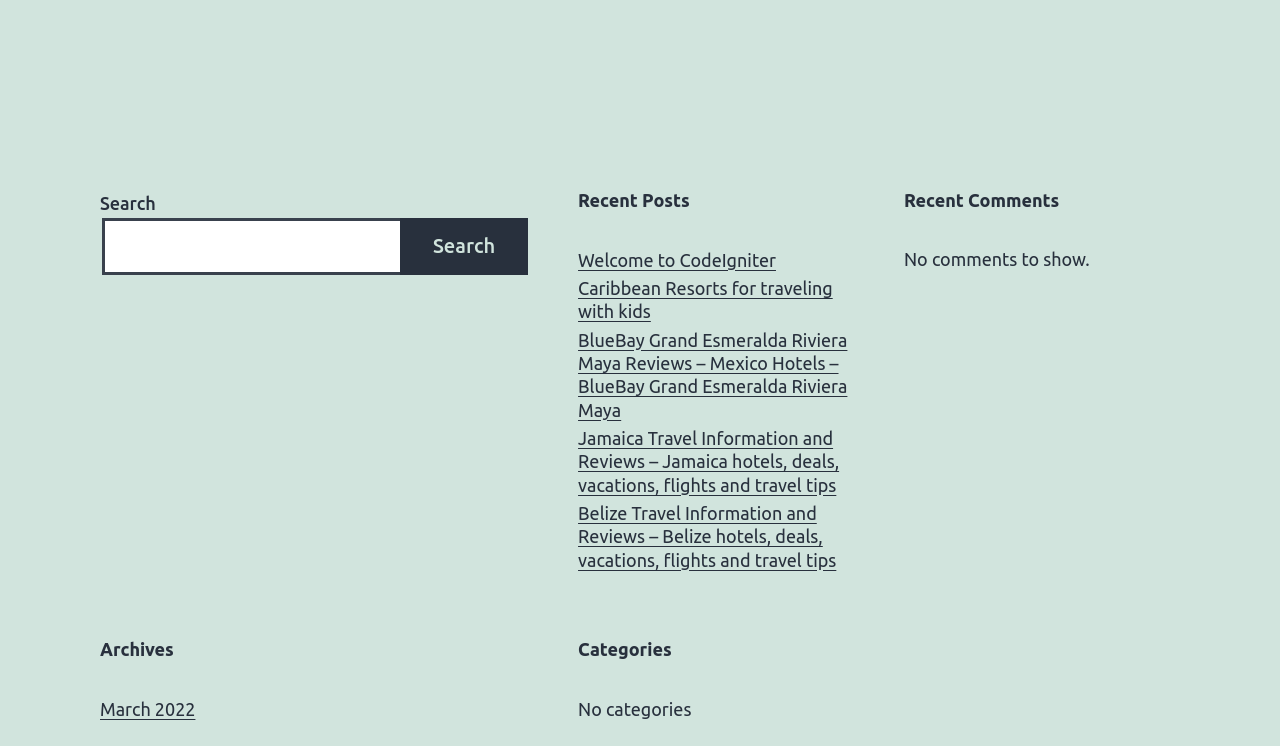Based on the element description "Welcome to CodeIgniter", predict the bounding box coordinates of the UI element.

[0.452, 0.333, 0.606, 0.365]